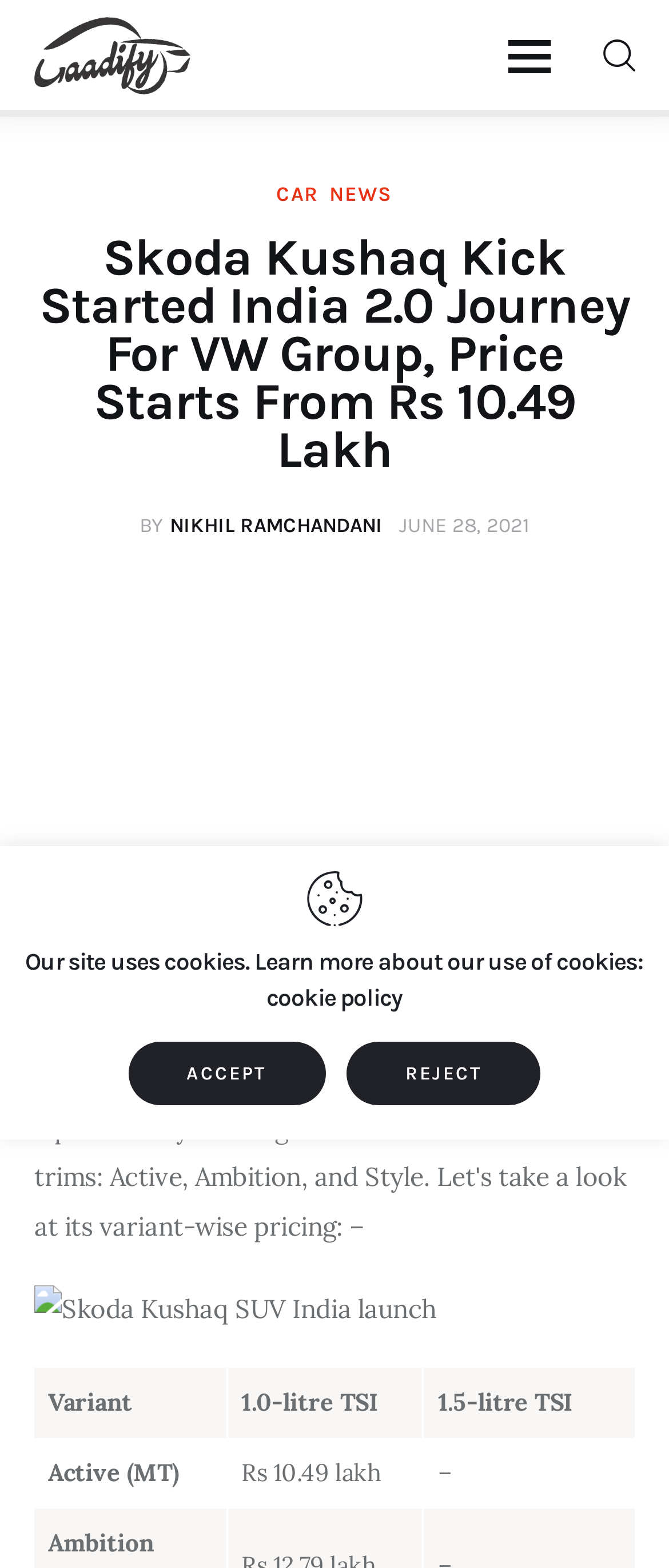Elaborate on the different components and information displayed on the webpage.

The webpage is about the launch of the Skoda Kushaq compact SUV in India, with a focus on its features, pricing, and variants. At the top left corner, there is a logo of GaadiFy, which is a link to the website. Next to it, there is a search bar with a magnifying glass icon. On the top right corner, there are several links to different sections of the website, including Car, Bike, Review, News, and more.

Below the top navigation bar, there is a large heading that reads "Skoda Kushaq Kick Started India 2.0 Journey For VW Group, Price Starts From Rs 10.49 Lakh". Underneath the heading, there is a byline that reads "BY NIKHIL RAMCHANDANI" and a date "JUNE 28, 2021".

On the left side of the page, there is a sidebar with several links, including CAR, NEWS, and more. Below the sidebar, there is an advertisement iframe that takes up the entire width of the page.

The main content of the page is an article about the Skoda Kushaq, which includes an image of the SUV. The article is divided into sections, with a table comparing the different variants of the car, including their prices. The table has three columns, with the first column listing the variant, the second column listing the engine type, and the third column listing the price.

At the bottom of the page, there is a notice about the website's use of cookies, with a link to learn more about the cookie policy. There are also two buttons, "ACCEPT" and "REJECT", which allow users to choose whether to accept or reject the use of cookies.